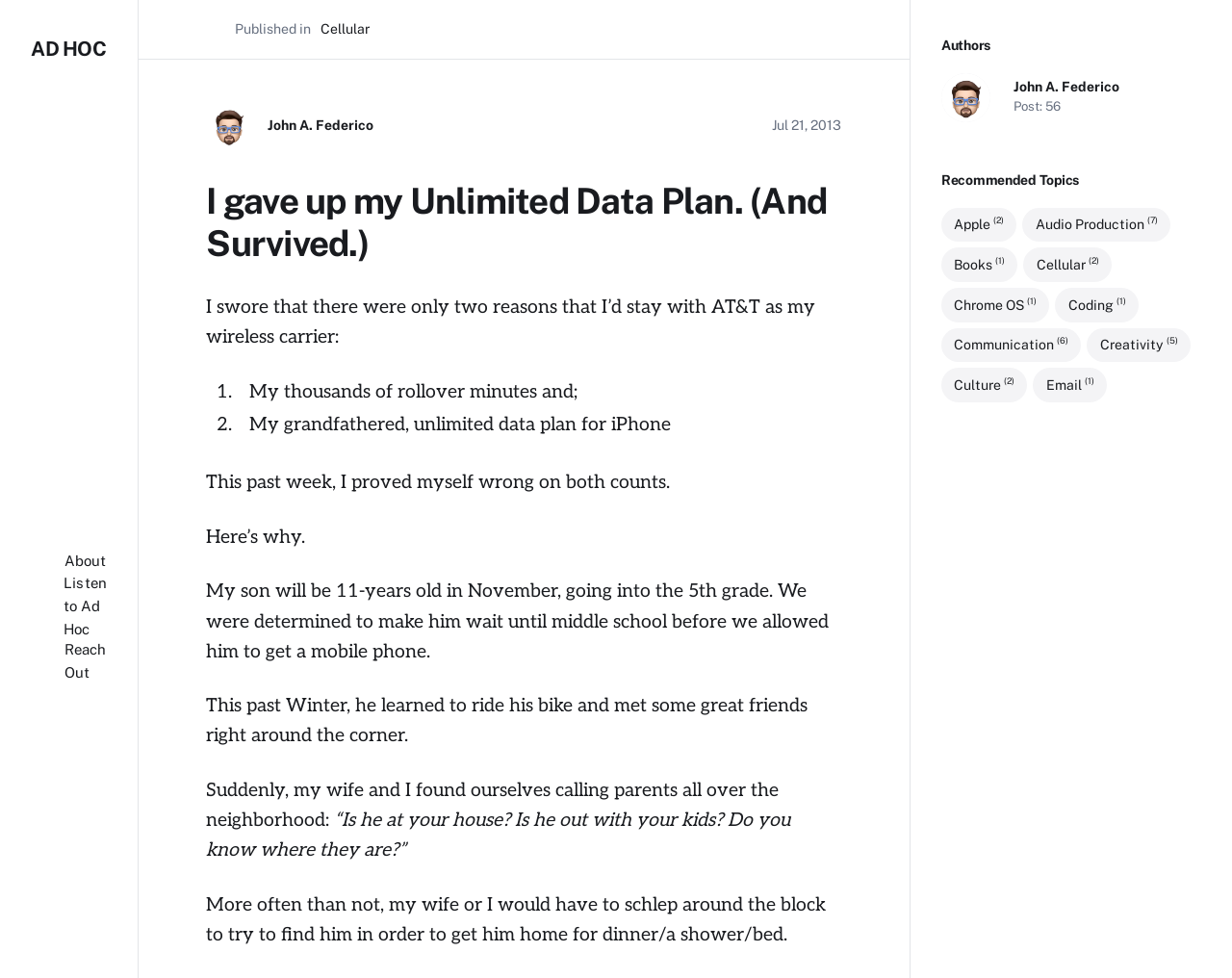Identify the bounding box coordinates of the section that should be clicked to achieve the task described: "Listen to the Ad Hoc podcast".

[0.052, 0.588, 0.087, 0.652]